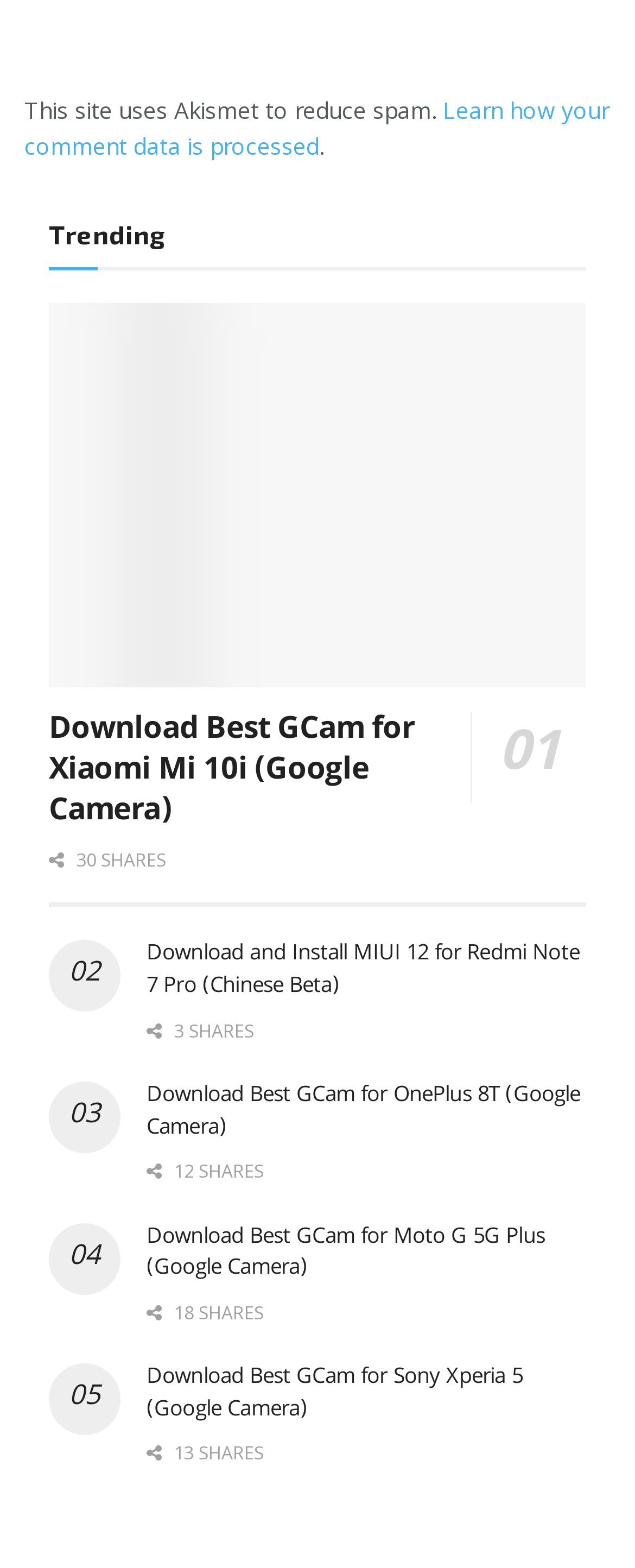Give a one-word or one-phrase response to the question: 
What is the position of the article '02 Download and Install MIUI 12 for Redmi Note 7 Pro'?

Second